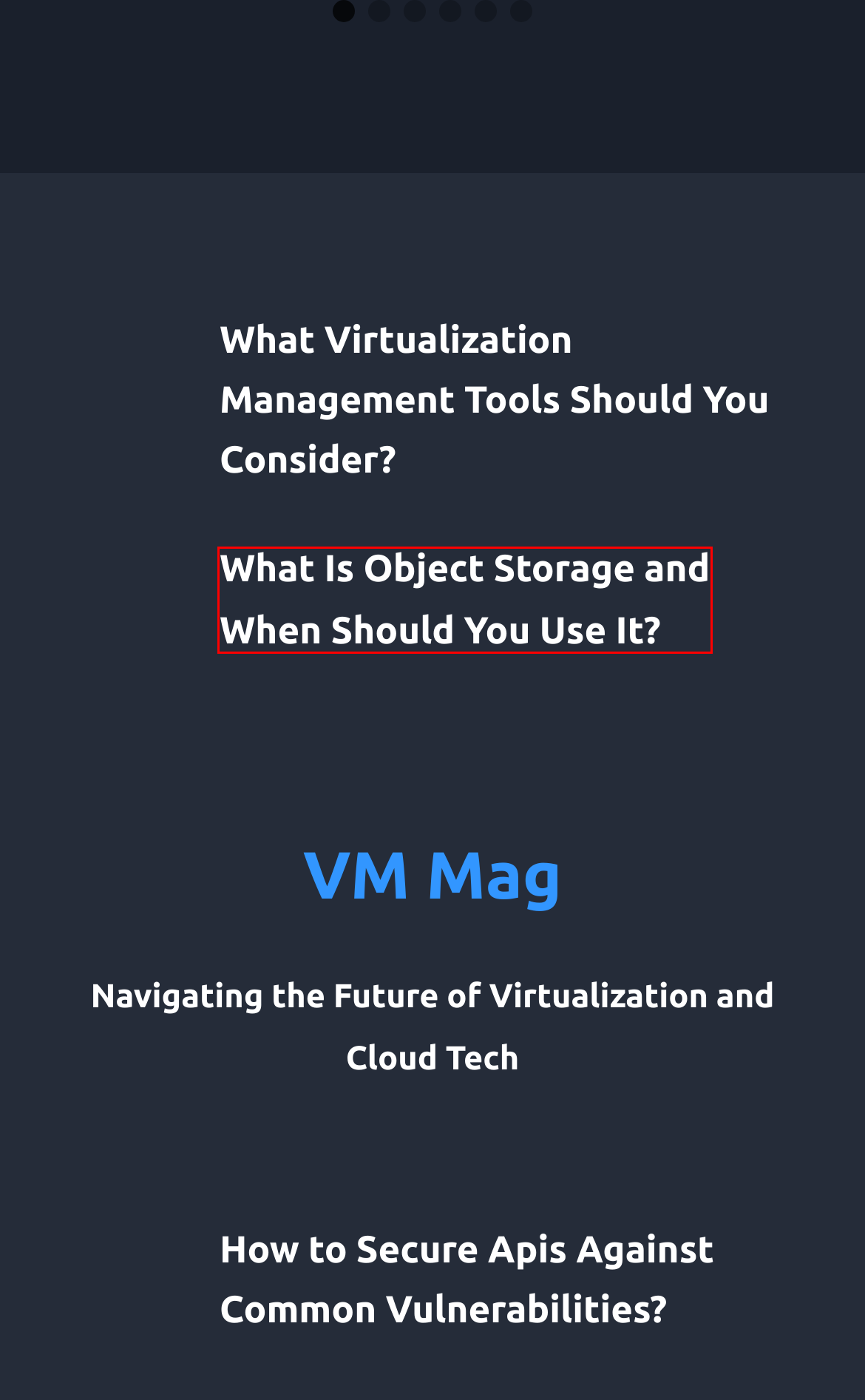You are looking at a screenshot of a webpage with a red bounding box around an element. Determine the best matching webpage description for the new webpage resulting from clicking the element in the red bounding box. Here are the descriptions:
A. Cloud Computing | VM Mag
B. Can Cloud Storage Solutions Increase Your Business Scalability? | VM Mag
C. What Is Object Storage and When Should You Use It? | VM Mag
D. What Makes Multi-cloud Strategy Advantageous for Enterprises? | VM Mag
E. How to Secure Apis Against Common Vulnerabilities? | VM Mag
F. VM Mag: Navigating the Future of Virtualization and Cloud Tech
G. Privacy Policy | VM Mag
H. What Virtualization Management Tools Should You Consider? | VM Mag

C